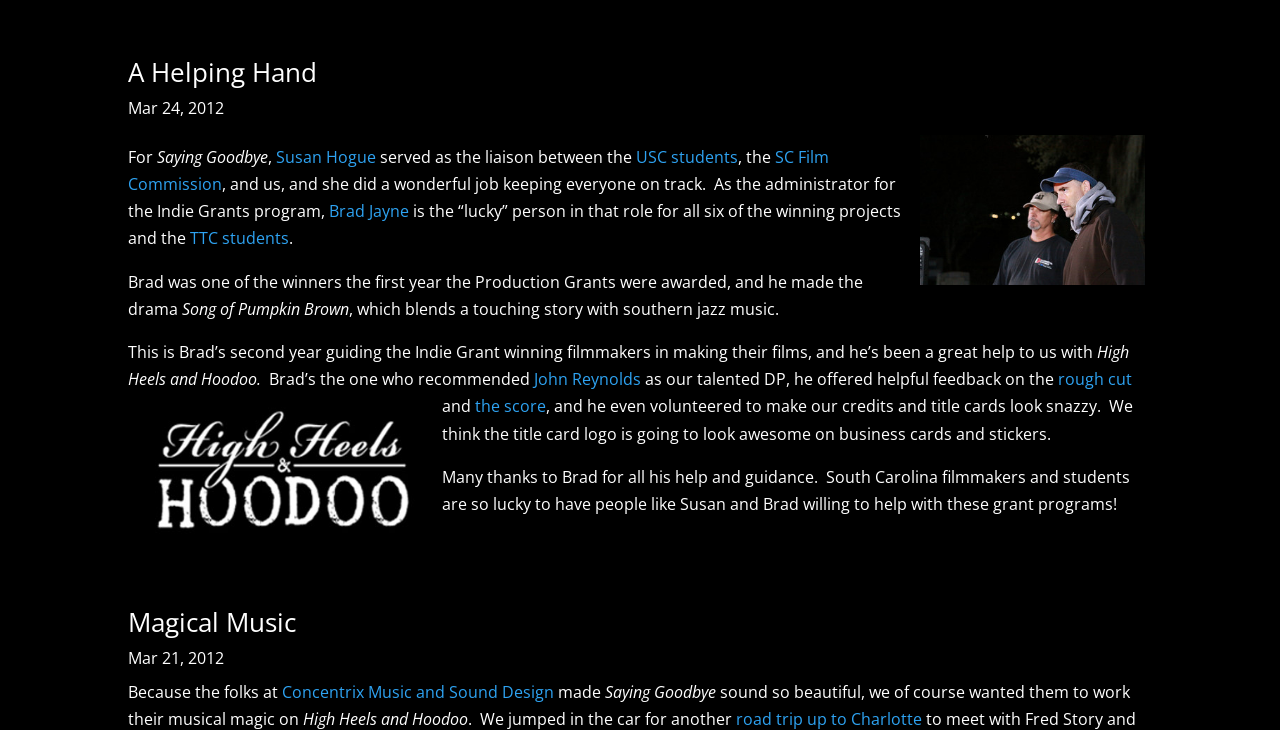Based on the image, please respond to the question with as much detail as possible:
Who is the liaison between USC students and the SC Film Commission?

The text 'Saying Goodbye' is followed by a comma and then the name 'Susan Hogue' which is a link, indicating that she served as the liaison between USC students and the SC Film Commission.